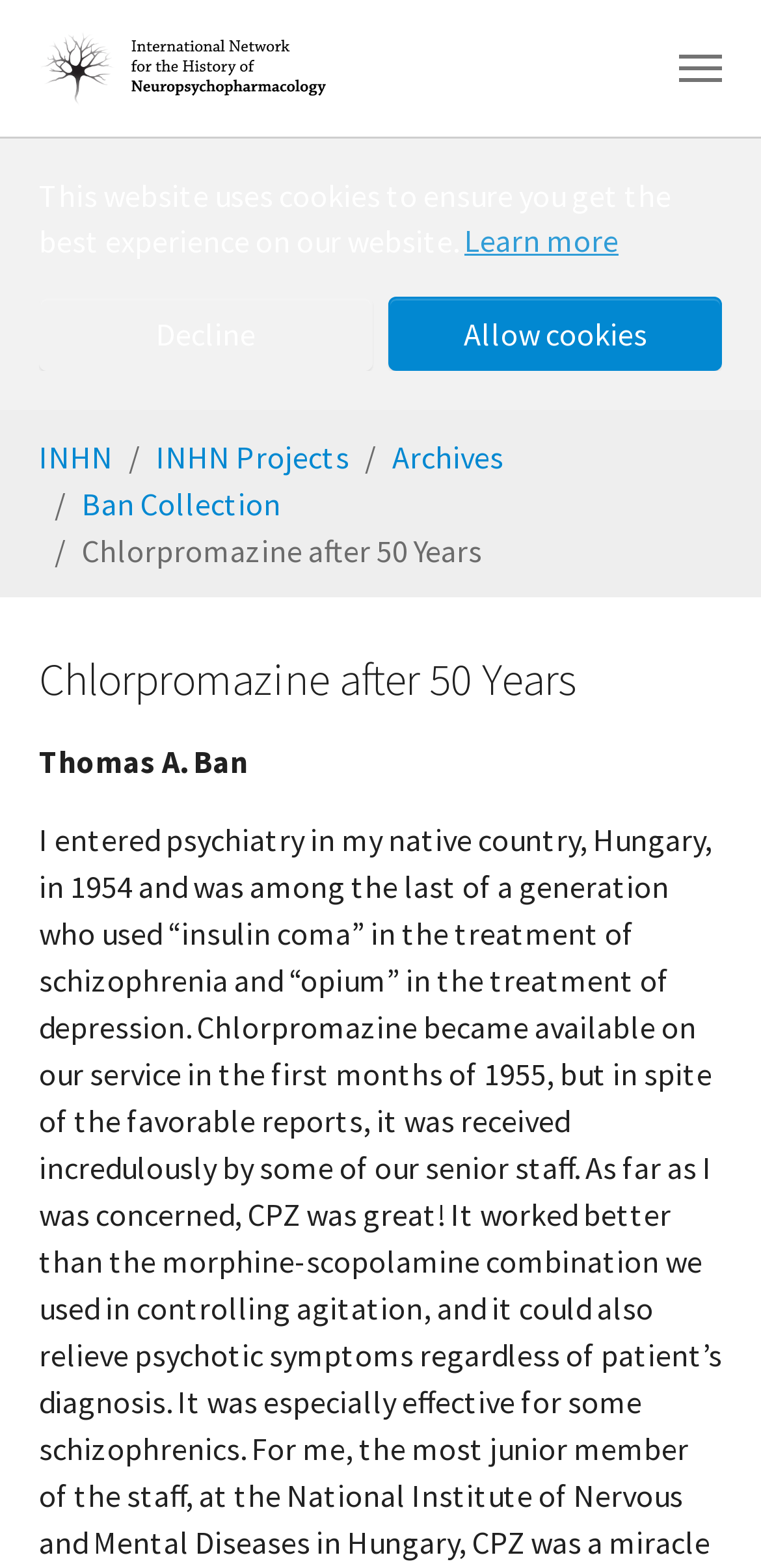Kindly provide the bounding box coordinates of the section you need to click on to fulfill the given instruction: "toggle navigation".

[0.892, 0.022, 0.949, 0.065]